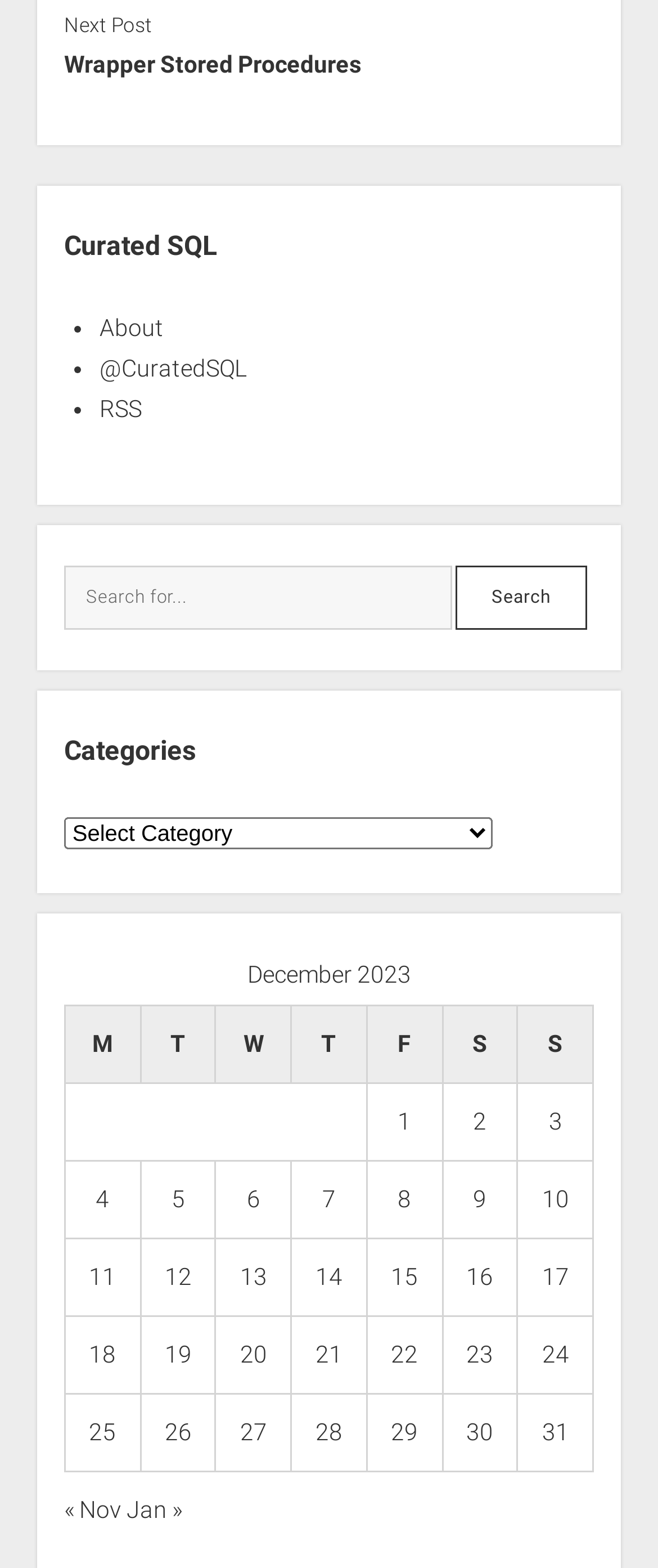Given the element description, predict the bounding box coordinates in the format (top-left x, top-left y, bottom-right x, bottom-right y). Make sure all values are between 0 and 1. Here is the element description: « Nov

[0.097, 0.954, 0.184, 0.971]